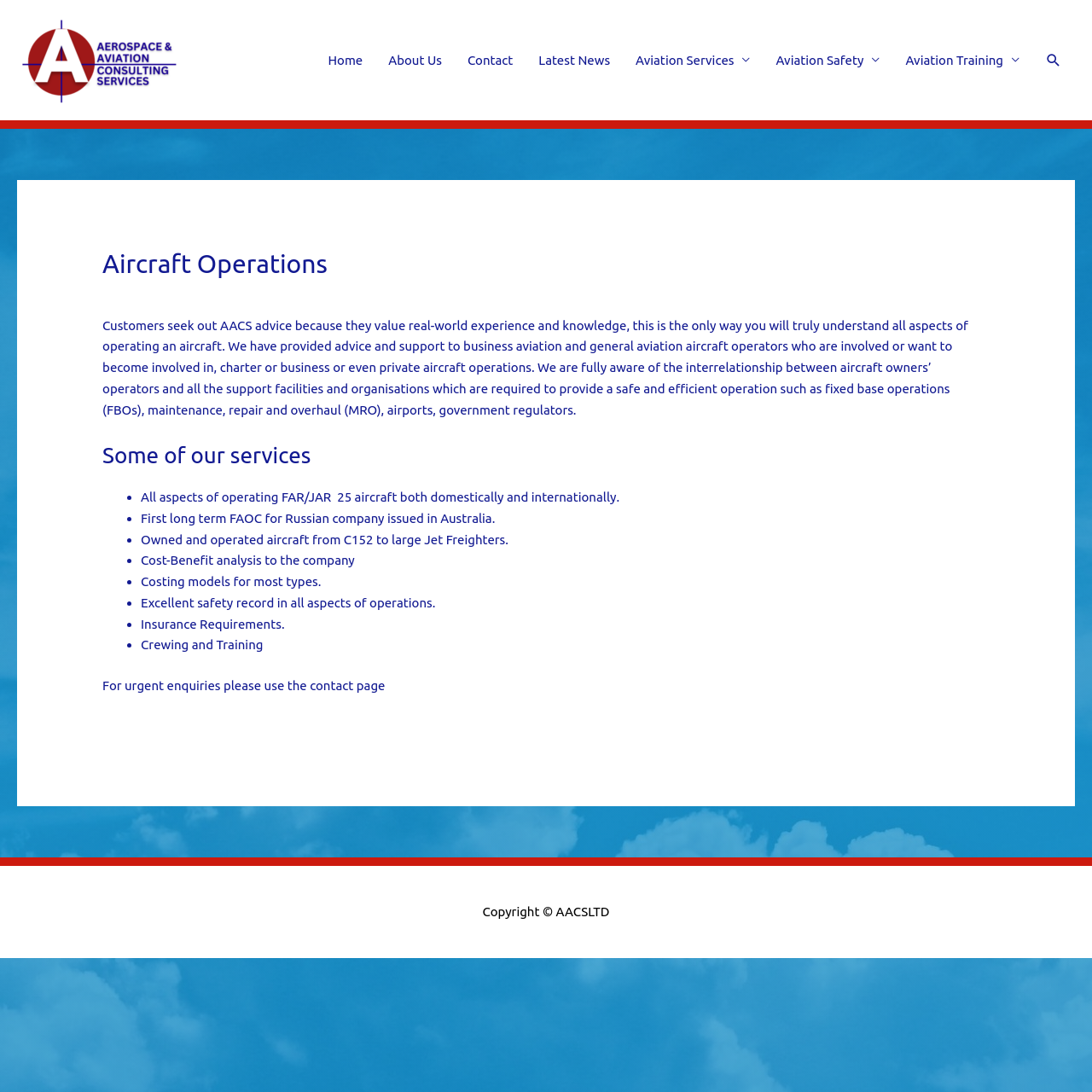Identify the bounding box coordinates for the element you need to click to achieve the following task: "Click on Home". Provide the bounding box coordinates as four float numbers between 0 and 1, in the form [left, top, right, bottom].

[0.289, 0.0, 0.344, 0.11]